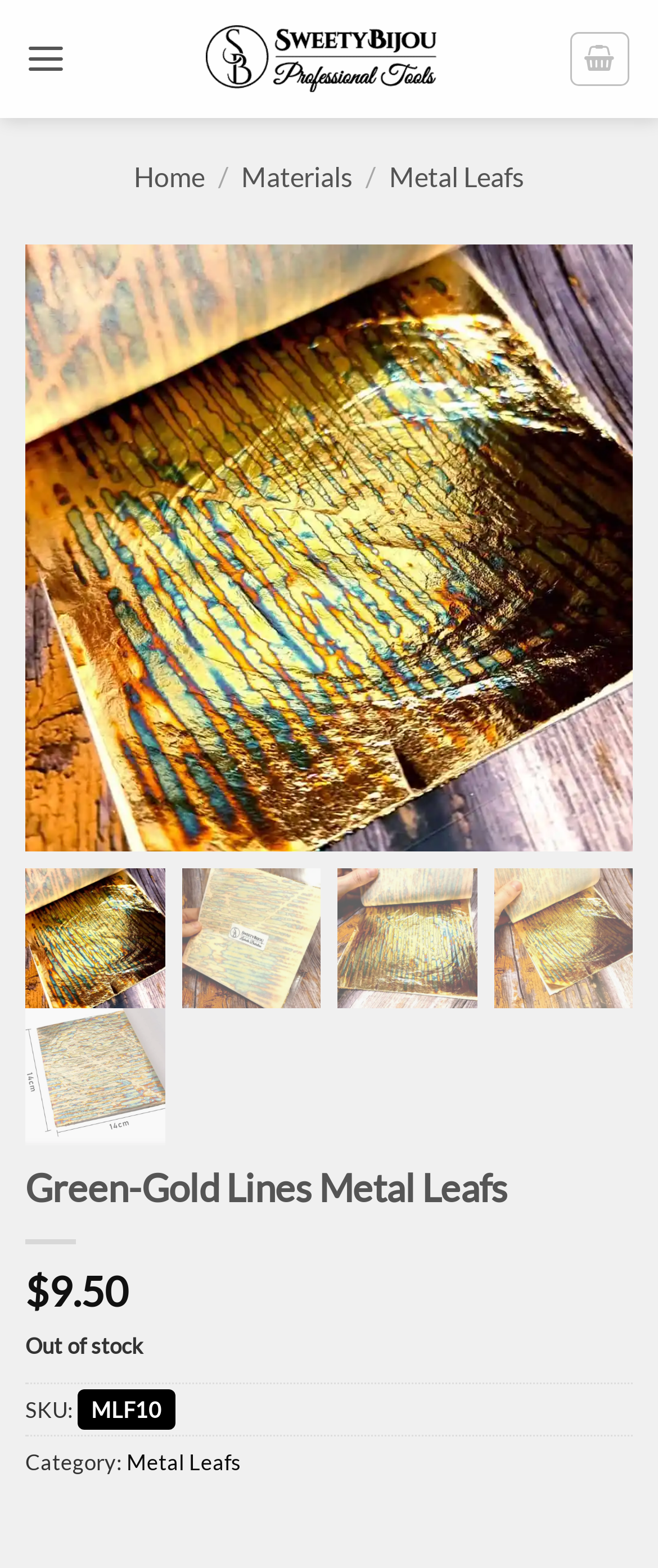Provide a single word or phrase answer to the question: 
What is the status of the Green-Gold Lines Metal Leafs?

Out of stock